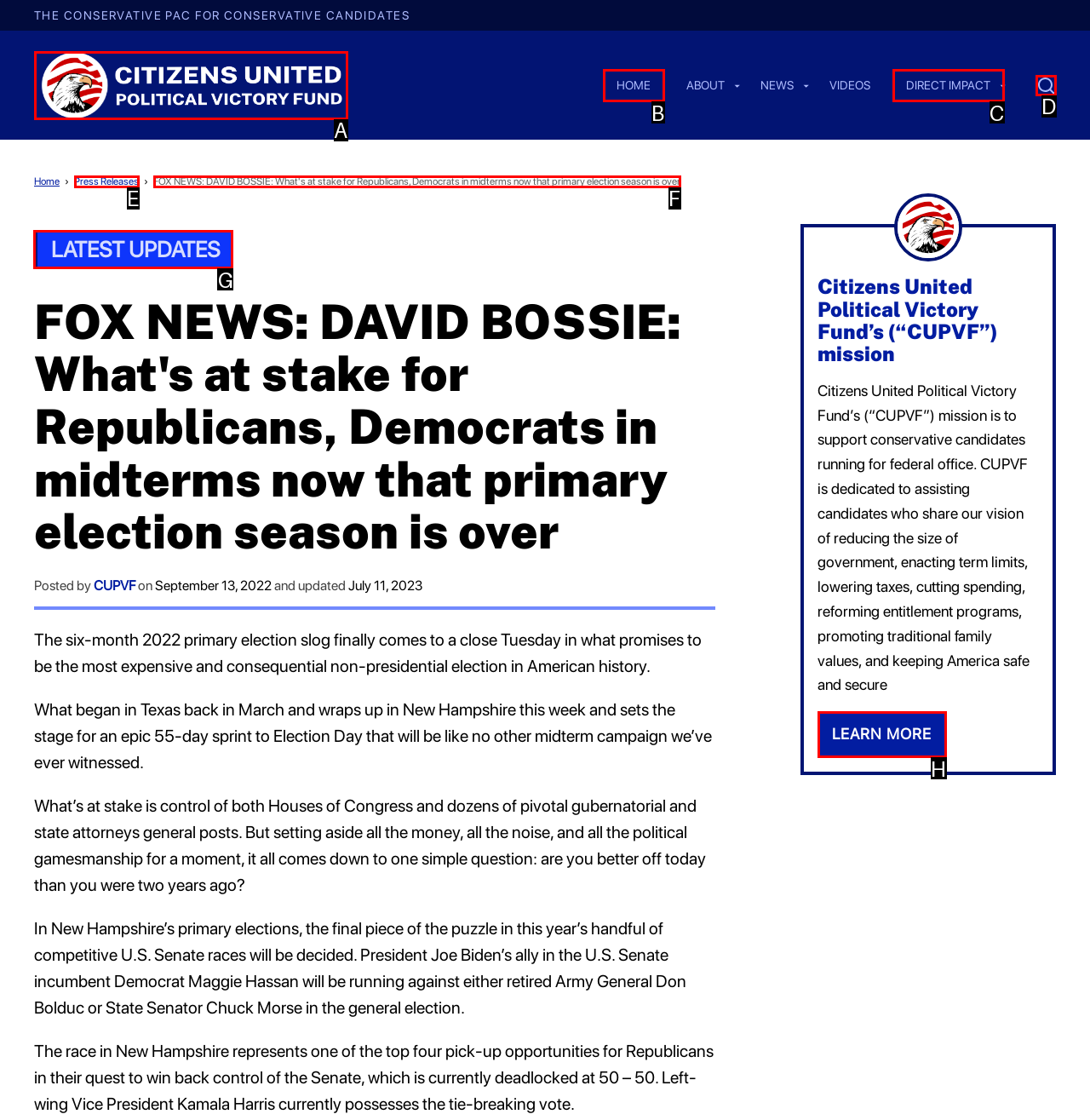To achieve the task: Read the latest news, which HTML element do you need to click?
Respond with the letter of the correct option from the given choices.

G